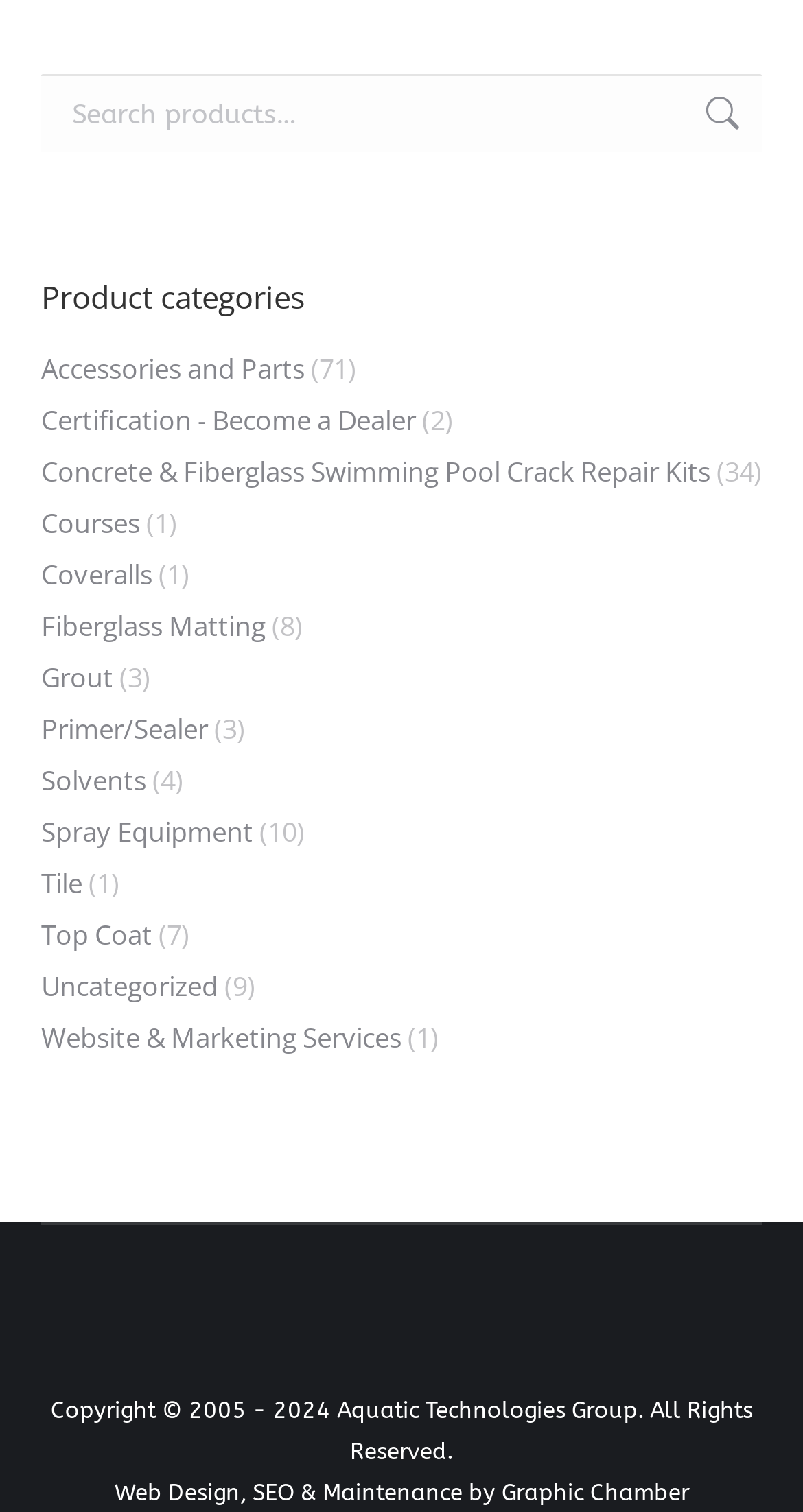How many products are in the 'Top Coat' category?
Look at the webpage screenshot and answer the question with a detailed explanation.

I found the link 'Top Coat' under the 'Product categories' heading, and next to it is the text '(7)', which indicates the number of products in that category.